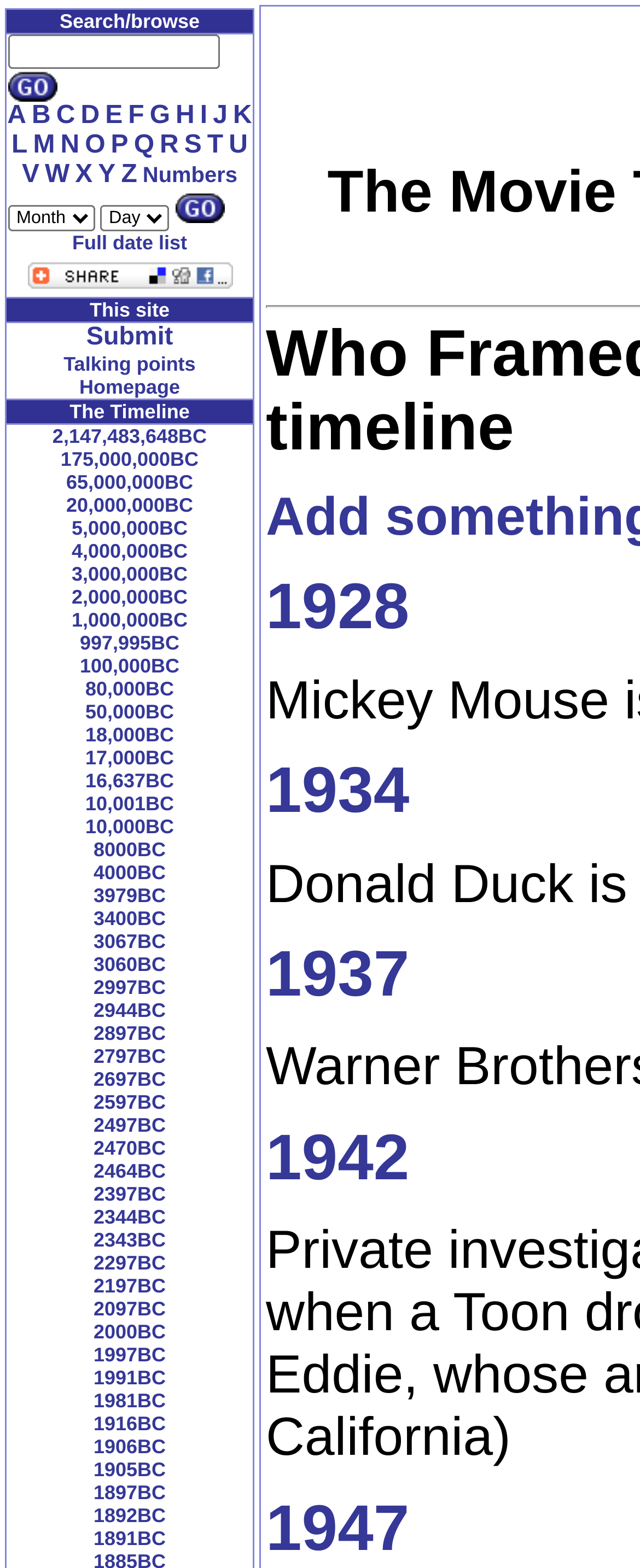Specify the bounding box coordinates of the element's region that should be clicked to achieve the following instruction: "View the full date list". The bounding box coordinates consist of four float numbers between 0 and 1, in the format [left, top, right, bottom].

[0.113, 0.147, 0.292, 0.162]